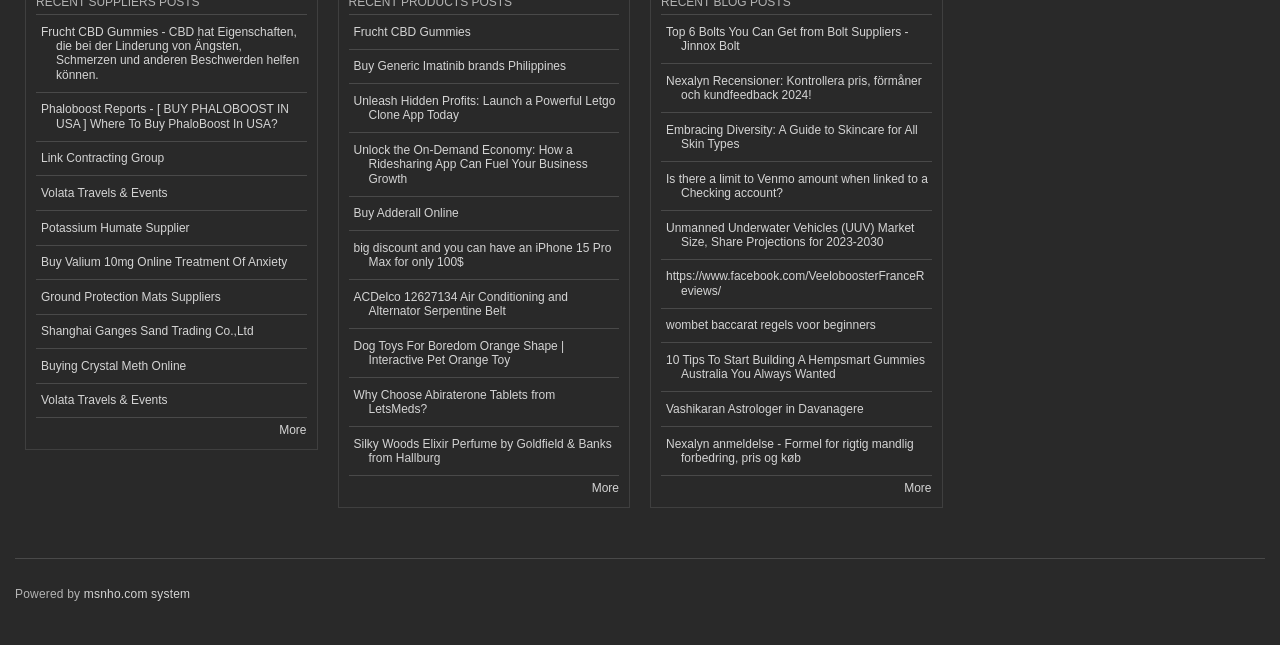Please identify the bounding box coordinates of the region to click in order to complete the given instruction: "Check More links". The coordinates should be four float numbers between 0 and 1, i.e., [left, top, right, bottom].

[0.218, 0.656, 0.239, 0.678]